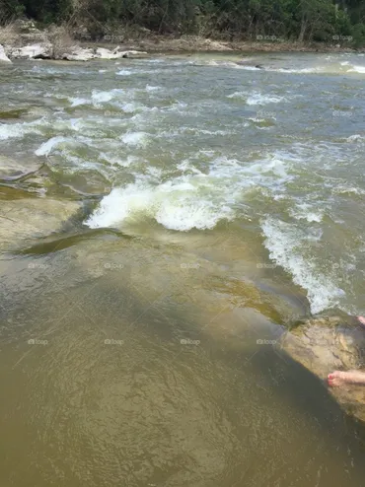Explain the details of the image comprehensively.

The image captures a serene view of the Paluxy River, where gentle waves ripple across the surface, creating a tranquil scene. In the foreground, smooth rocks emerge from the water, with one showing a pair of bare feet, suggesting someone is enjoying the coolness of the stream. The river is bordered by lush greenery in the background, highlighting the natural beauty of the area. This picturesque setting is ideal for relaxation and appreciating nature, typically frequented by visitors to Dinosaur Valley State Park, a location known for its scenic landscapes and outdoor activities.